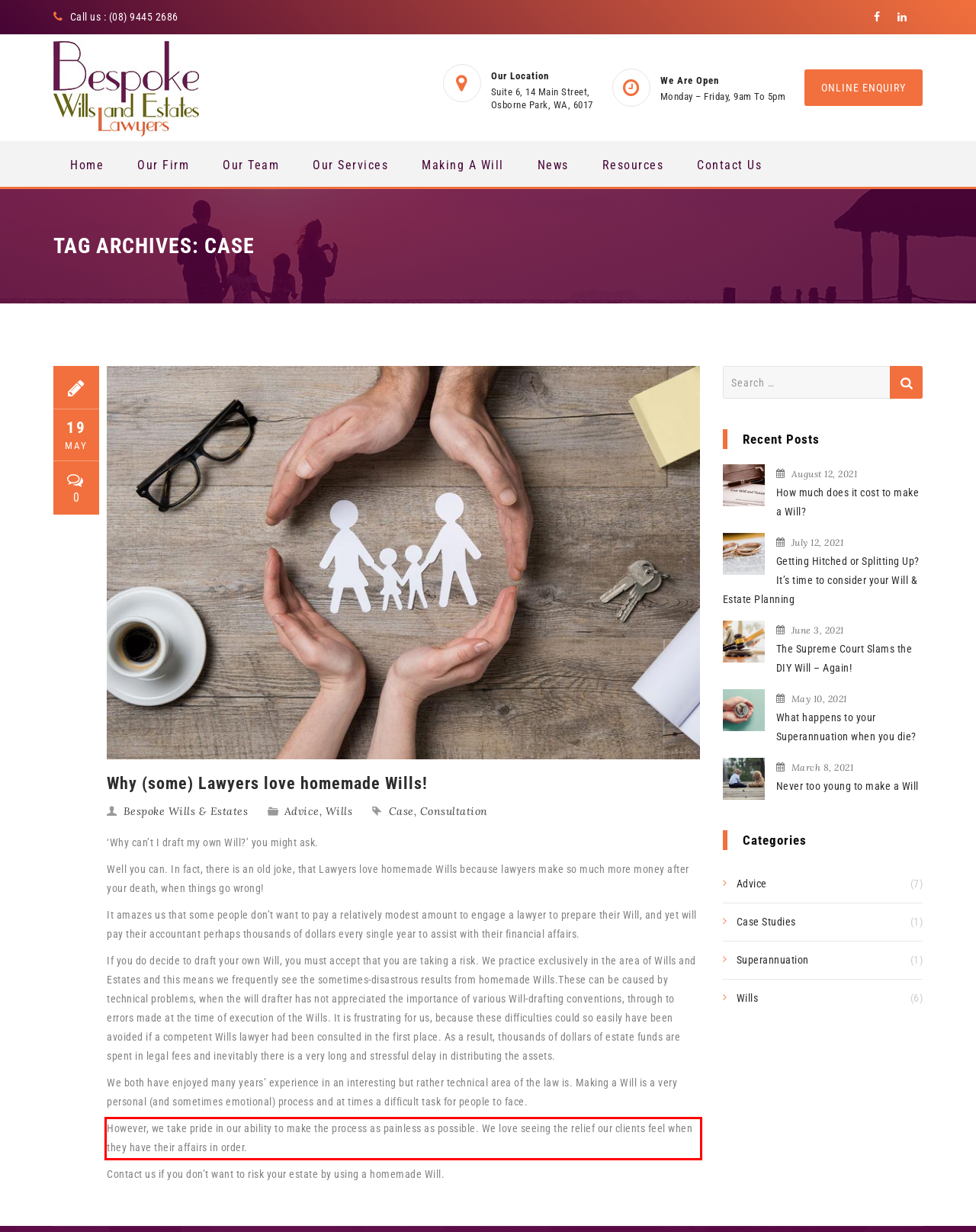In the screenshot of the webpage, find the red bounding box and perform OCR to obtain the text content restricted within this red bounding box.

However, we take pride in our ability to make the process as painless as possible. We love seeing the relief our clients feel when they have their affairs in order.